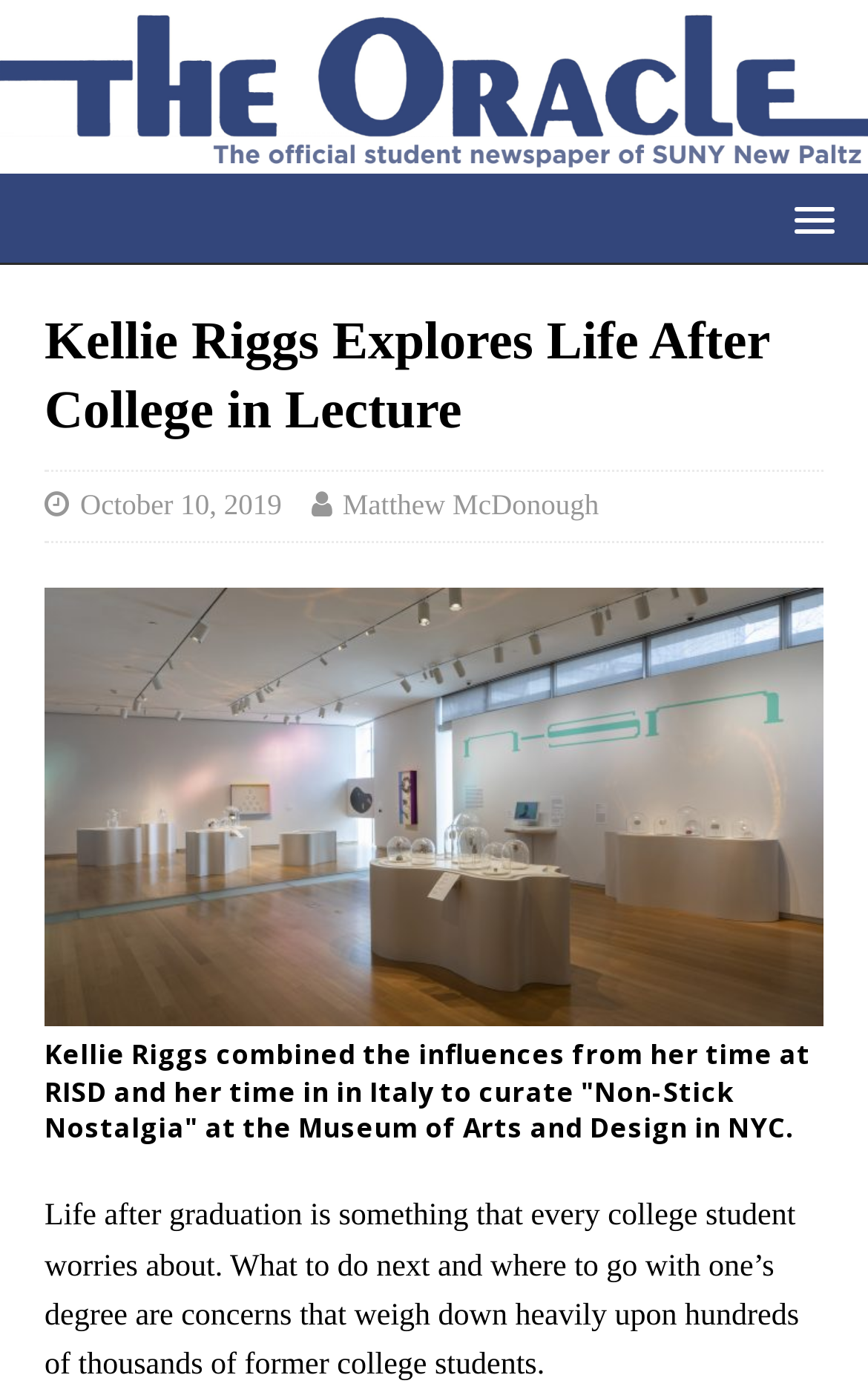From the given element description: "CONTACT", find the bounding box for the UI element. Provide the coordinates as four float numbers between 0 and 1, in the order [left, top, right, bottom].

None